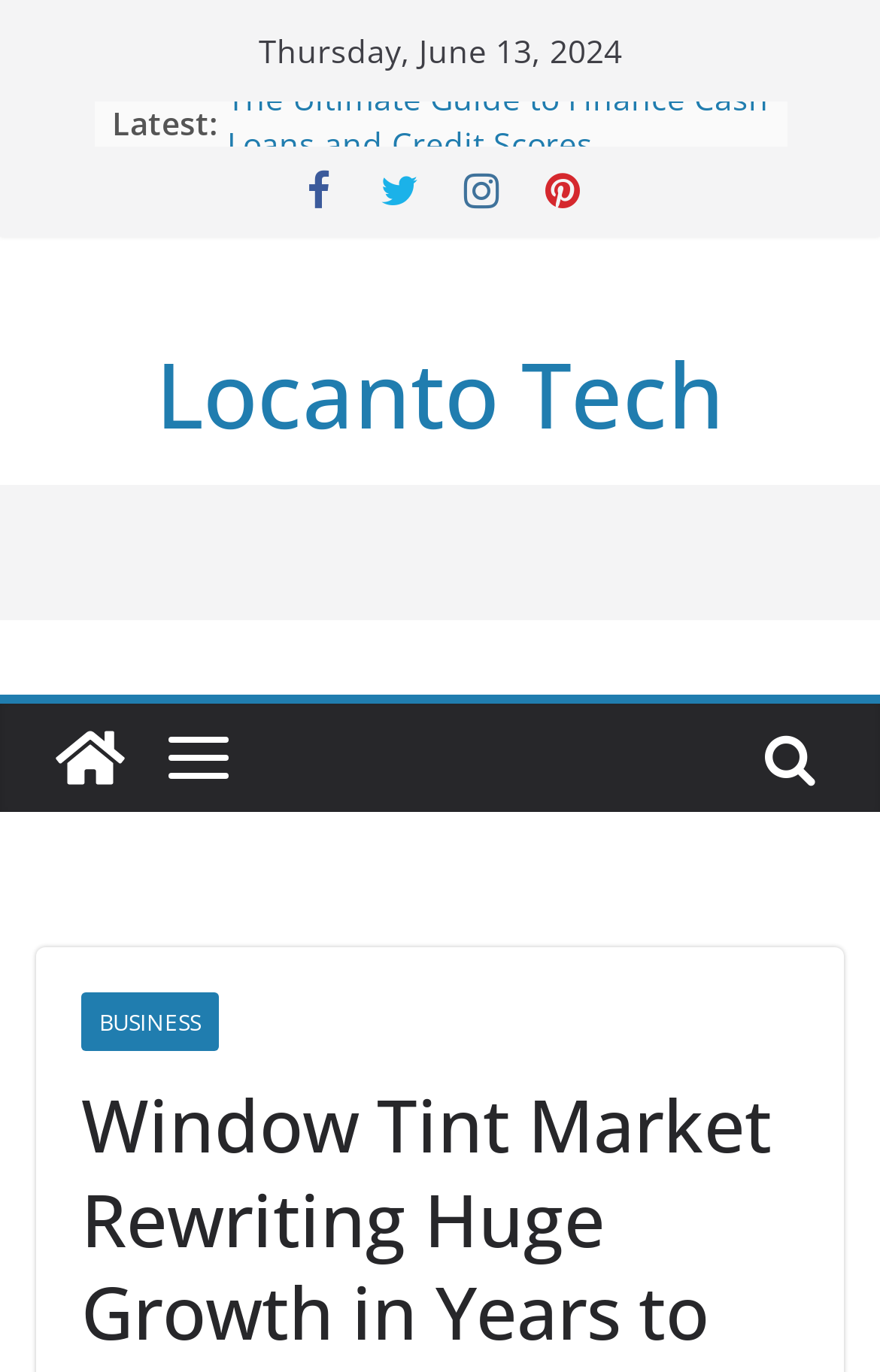Please find and generate the text of the main heading on the webpage.

Window Tint Market Rewriting Huge Growth in Years to Come